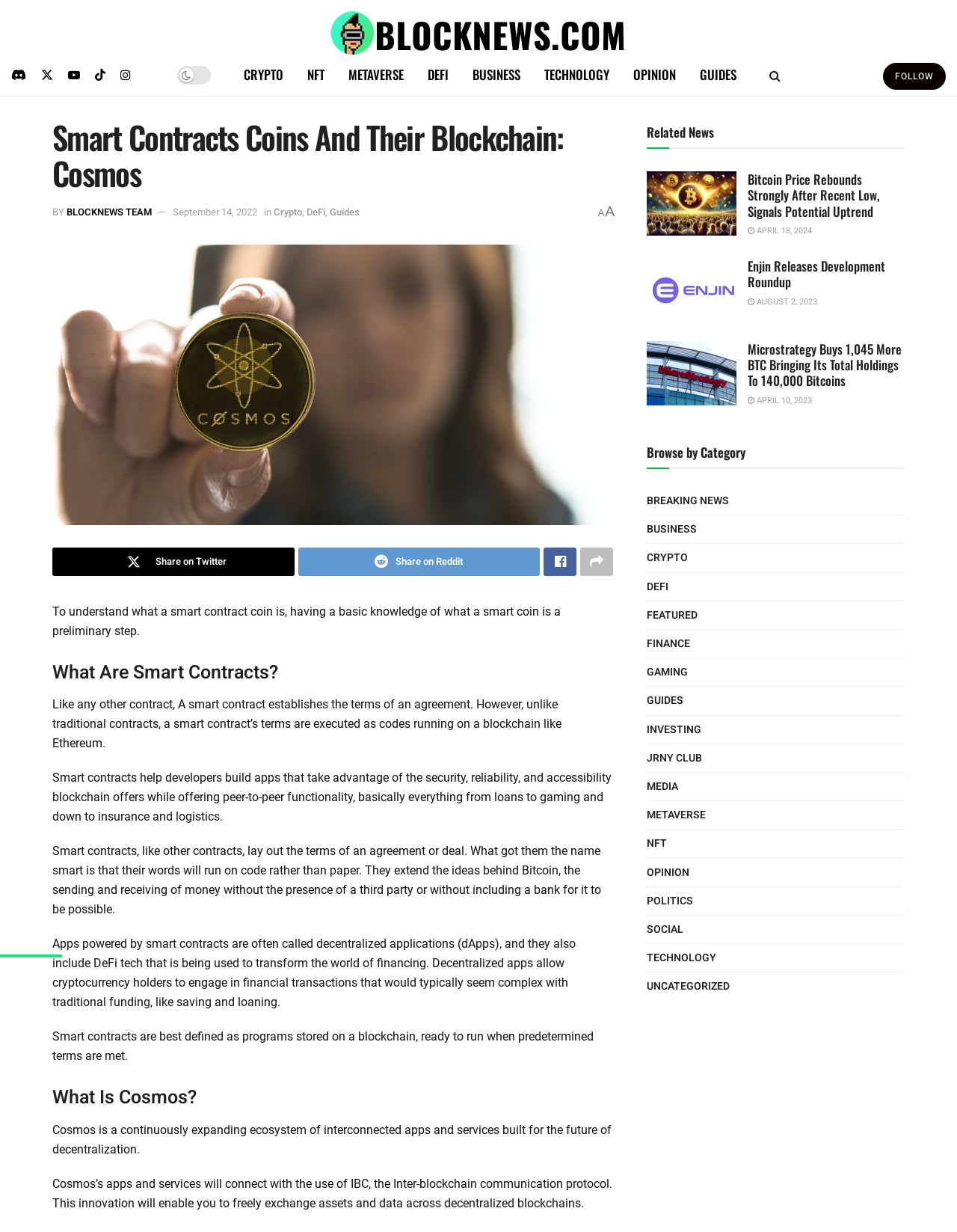What is the name of the website?
Please use the image to provide an in-depth answer to the question.

I determined the answer by looking at the image element with the text 'BlockNews.com' at the top of the webpage, which is likely the website's logo and name.